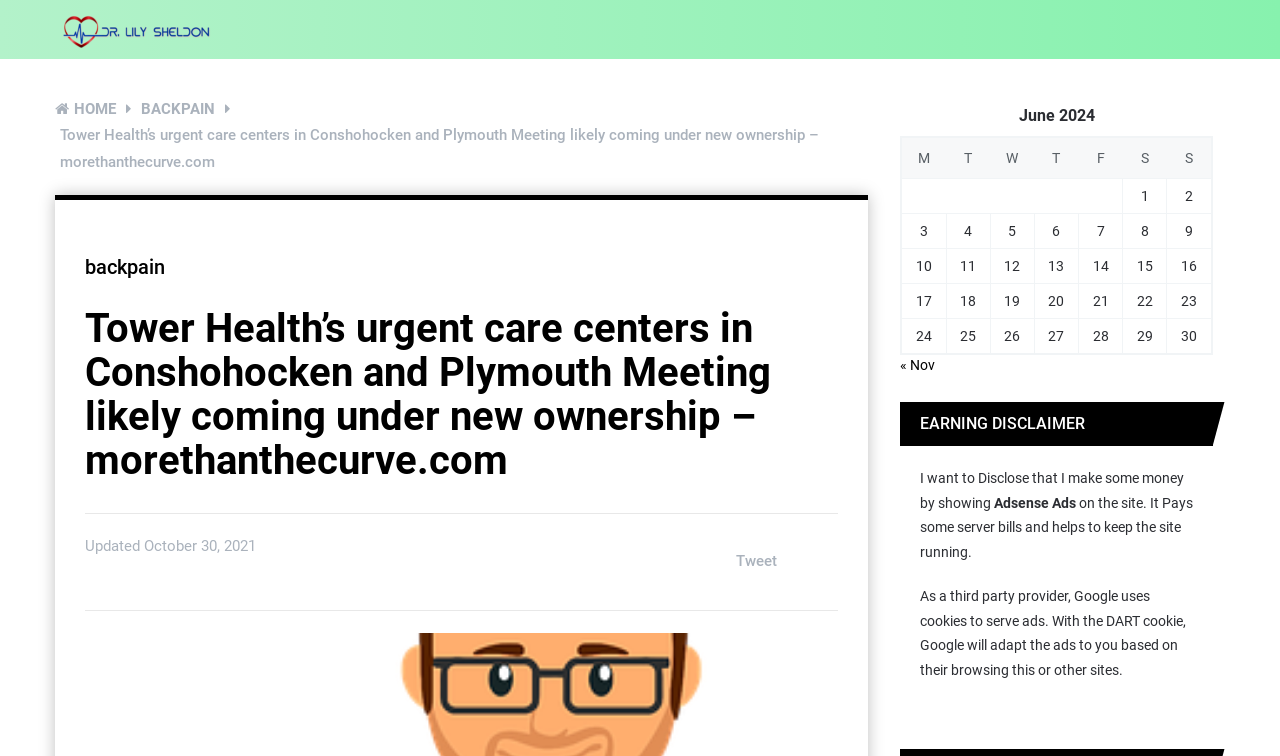Given the content of the image, can you provide a detailed answer to the question?
What is the date mentioned on the webpage?

The webpage contains a static text element with the text 'Updated October 30, 2021', which suggests that the date mentioned on the webpage is October 30, 2021.